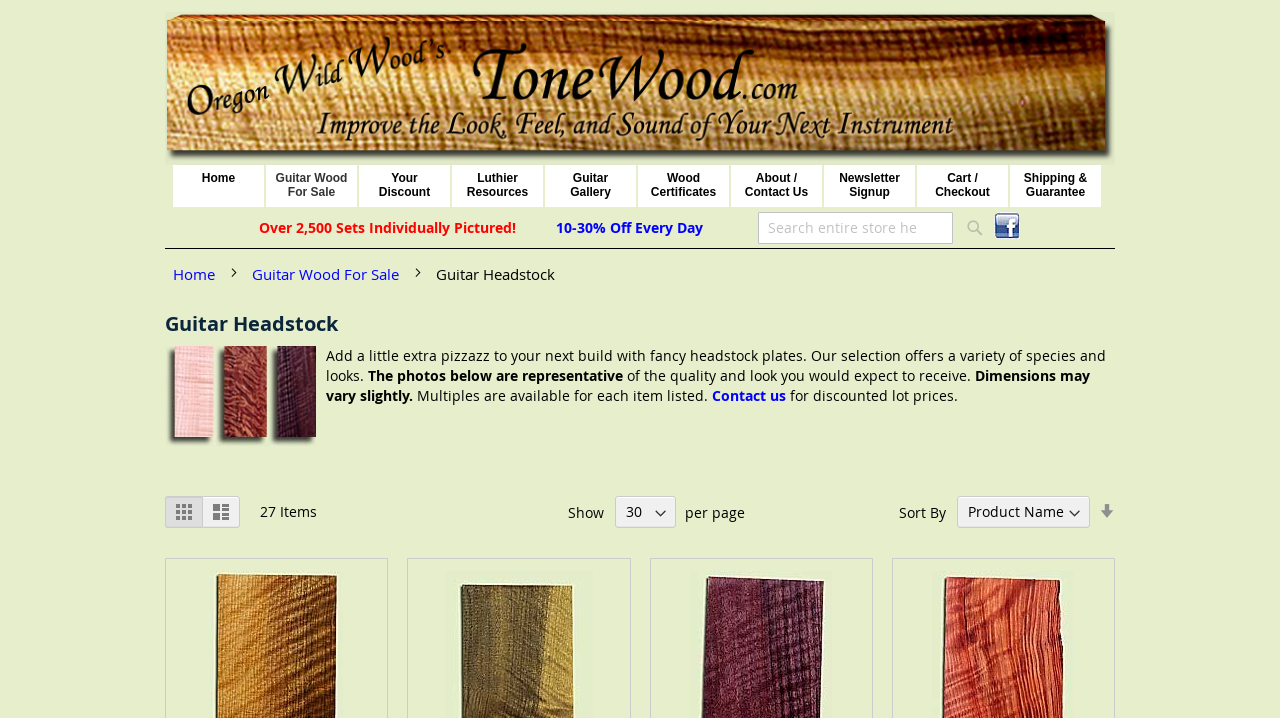Please determine the bounding box coordinates of the element's region to click for the following instruction: "Contact us for discounted lot prices".

[0.556, 0.537, 0.614, 0.565]